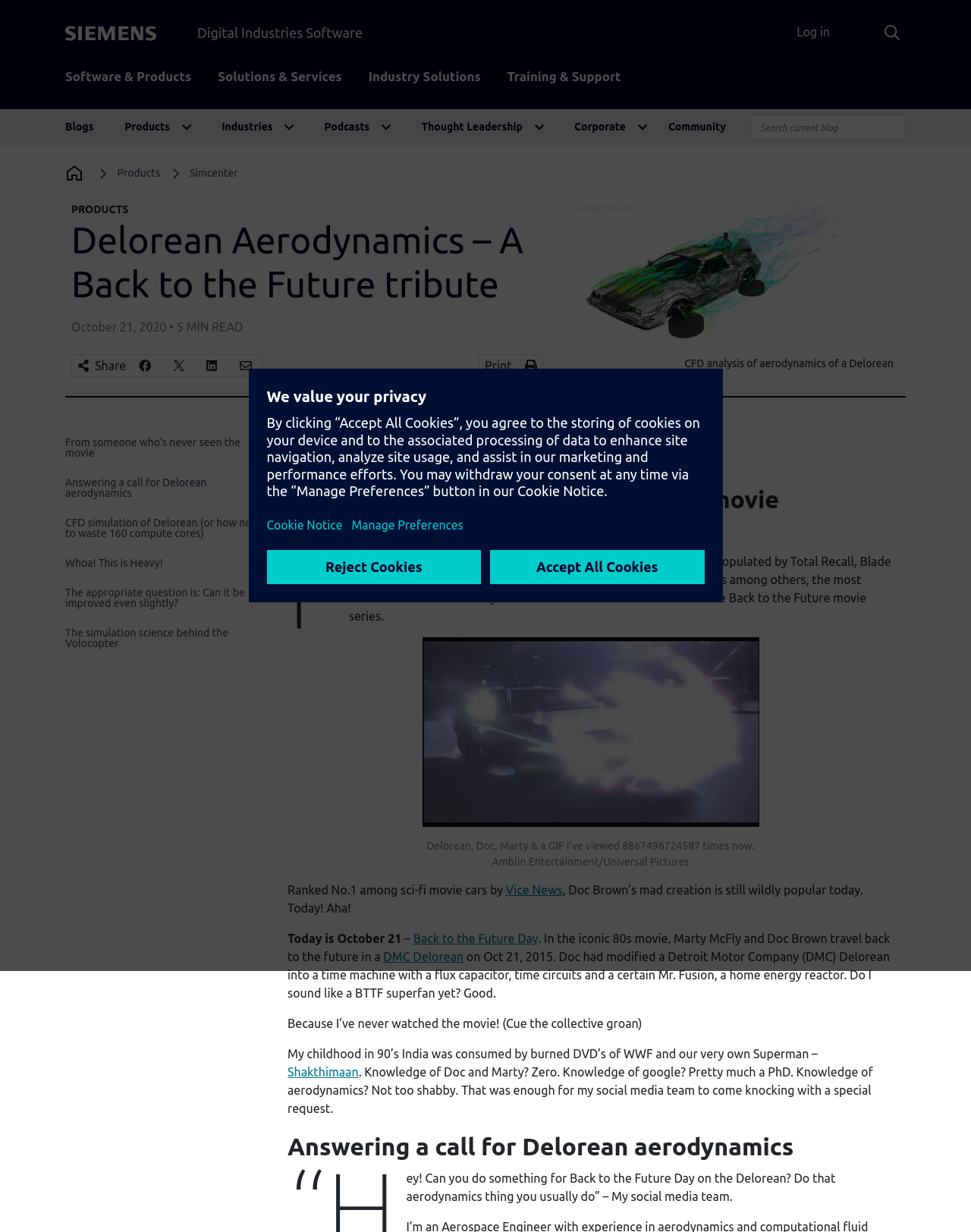What is the date mentioned in the article?
Based on the visual content, answer with a single word or a brief phrase.

October 21, 2020